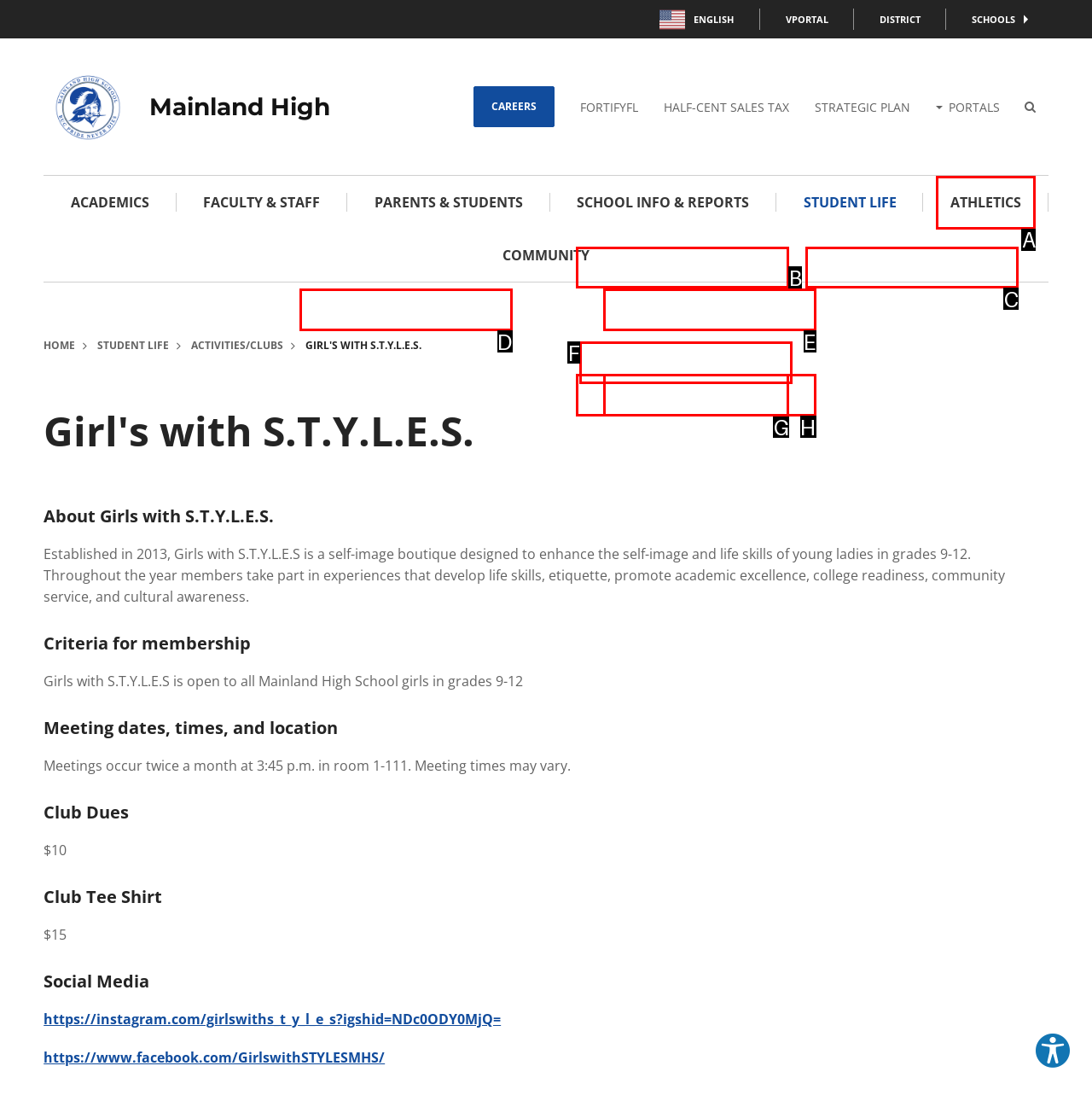Choose the HTML element that best fits the description: Emergency & Safety Guide. Answer with the option's letter directly.

C